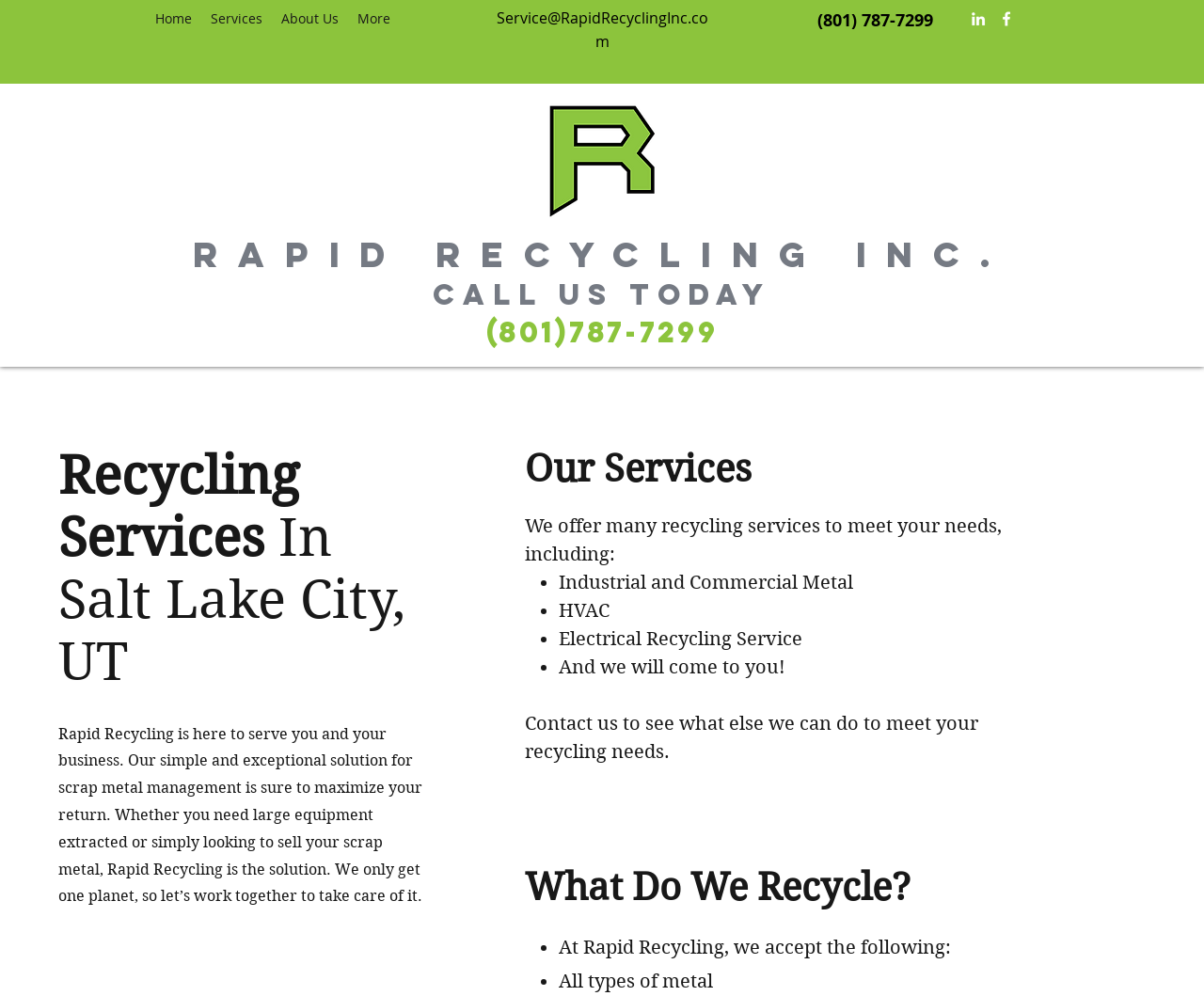Provide your answer to the question using just one word or phrase: What is the name of the company?

Rapid Recycling Inc.